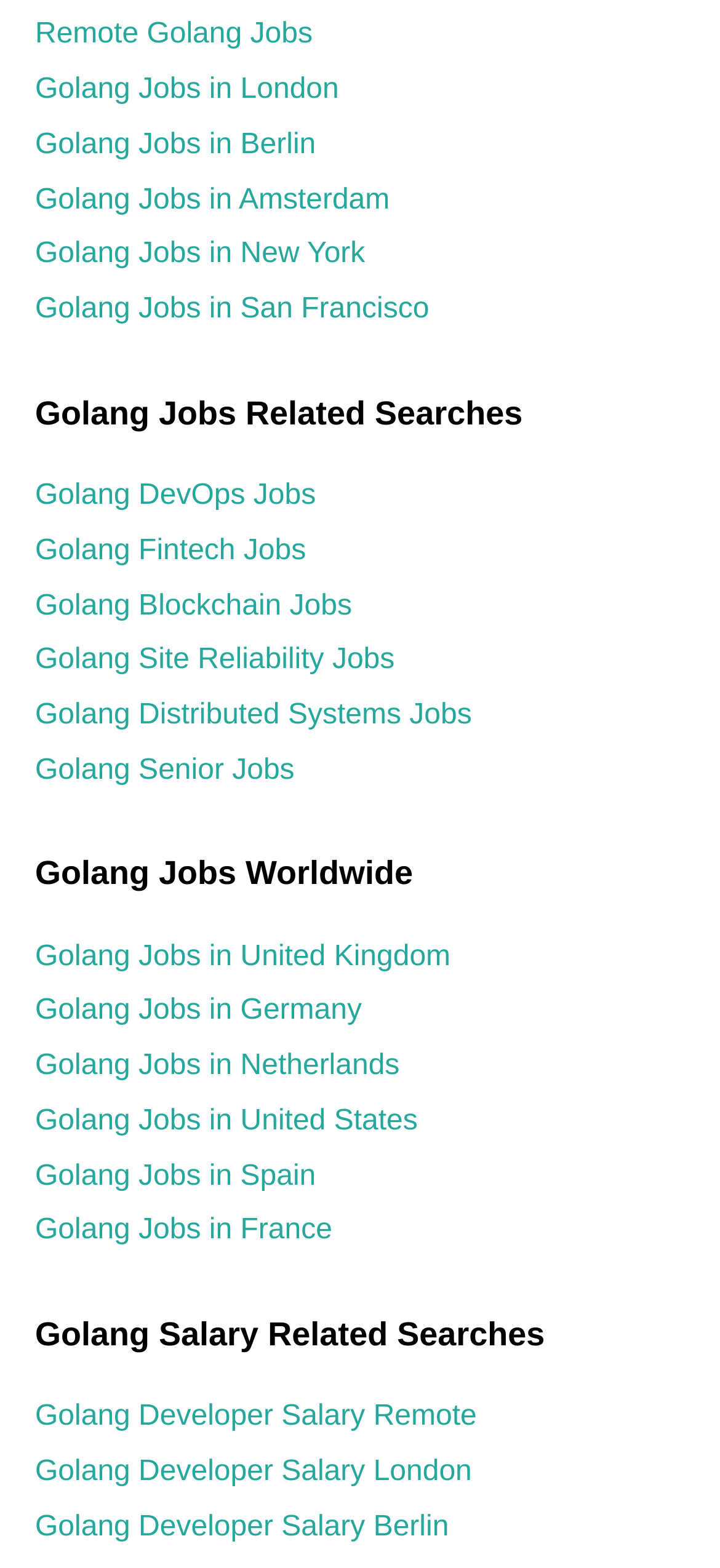Find the bounding box coordinates of the area to click in order to follow the instruction: "Browse Golang jobs in the United States".

[0.049, 0.705, 0.58, 0.725]